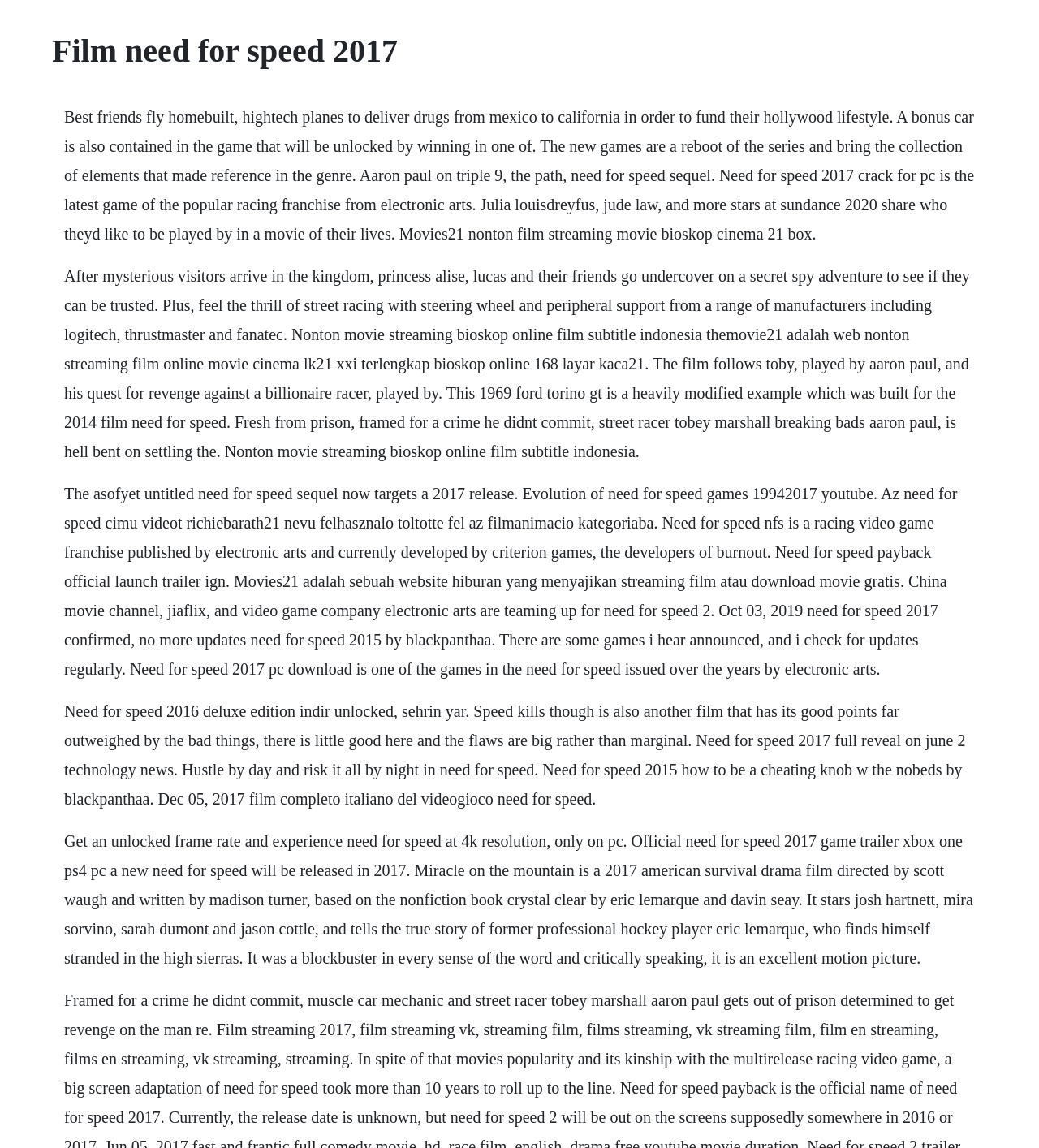Please identify and generate the text content of the webpage's main heading.

Film need for speed 2017